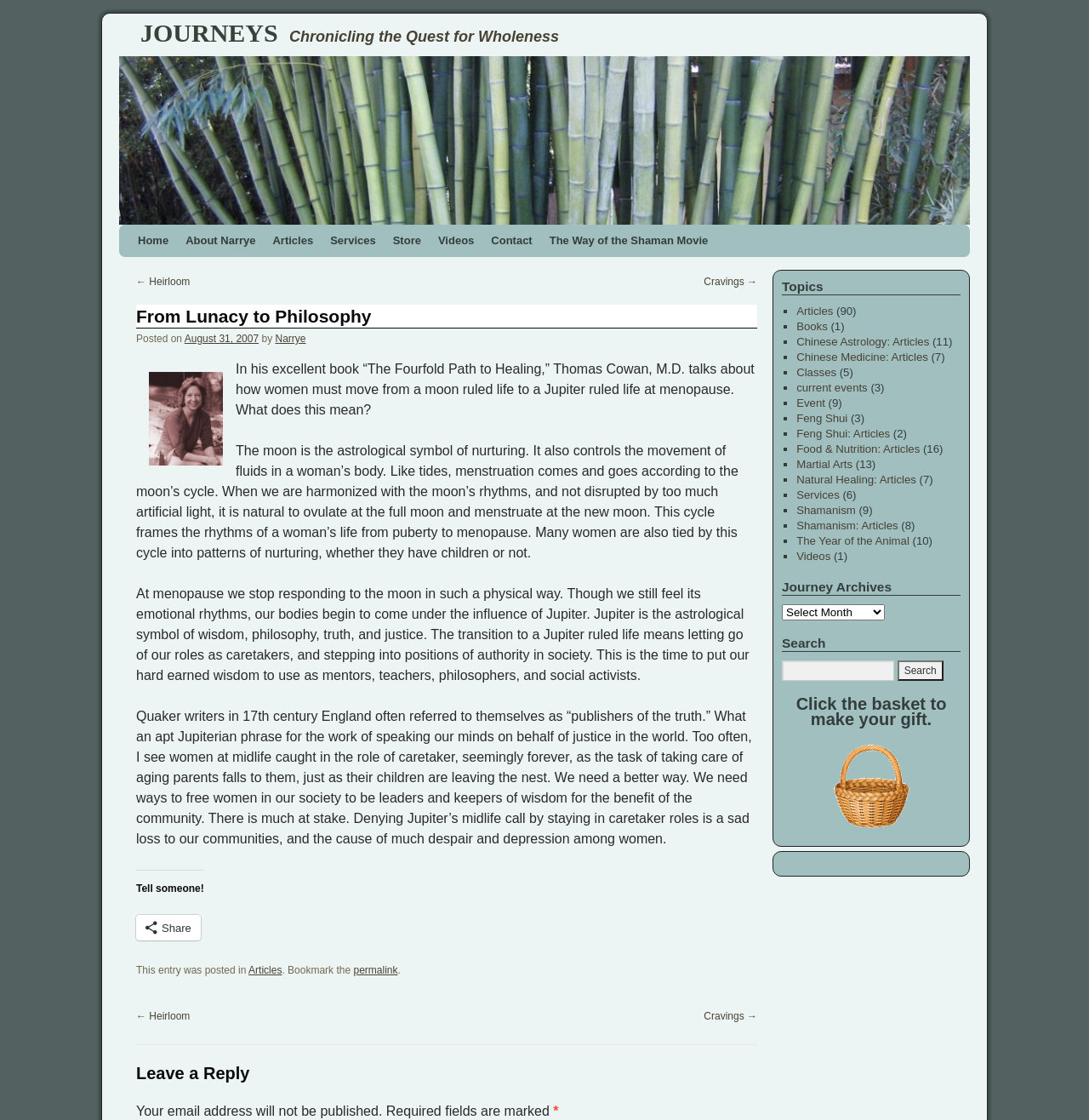Identify the bounding box coordinates for the region of the element that should be clicked to carry out the instruction: "Share this entry". The bounding box coordinates should be four float numbers between 0 and 1, i.e., [left, top, right, bottom].

[0.125, 0.817, 0.184, 0.84]